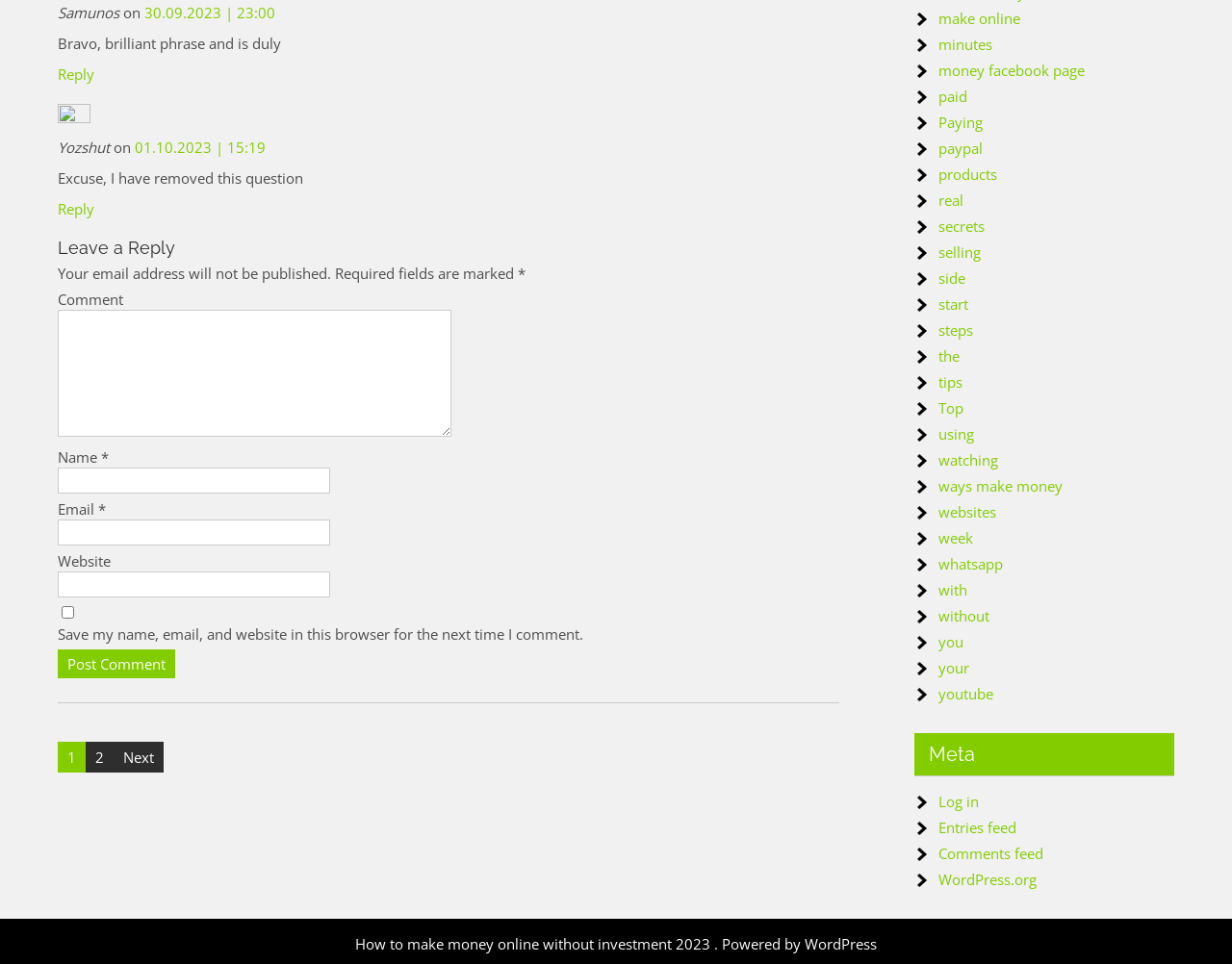What is the link text of the navigation element at the bottom of the page?
Please respond to the question with a detailed and well-explained answer.

I found the link text of the navigation element by looking at the element with the role 'navigation' and a bounding box with y1 and y2 coordinates indicating it is at the bottom of the page. The link text is 'Posts'.